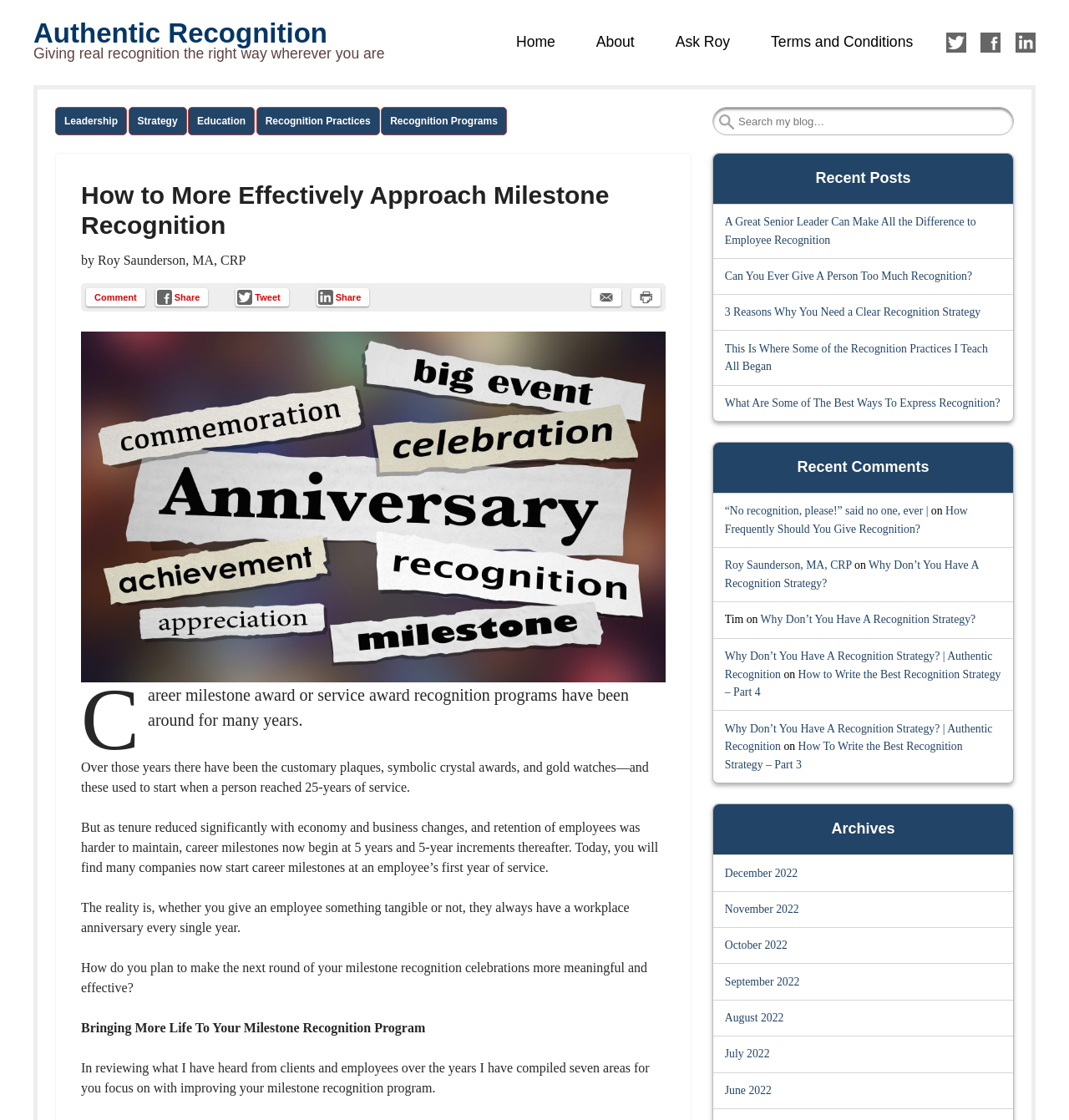What is the category of the article 'A Great Senior Leader Can Make All the Difference to Employee Recognition'?
Using the screenshot, give a one-word or short phrase answer.

Recent Posts